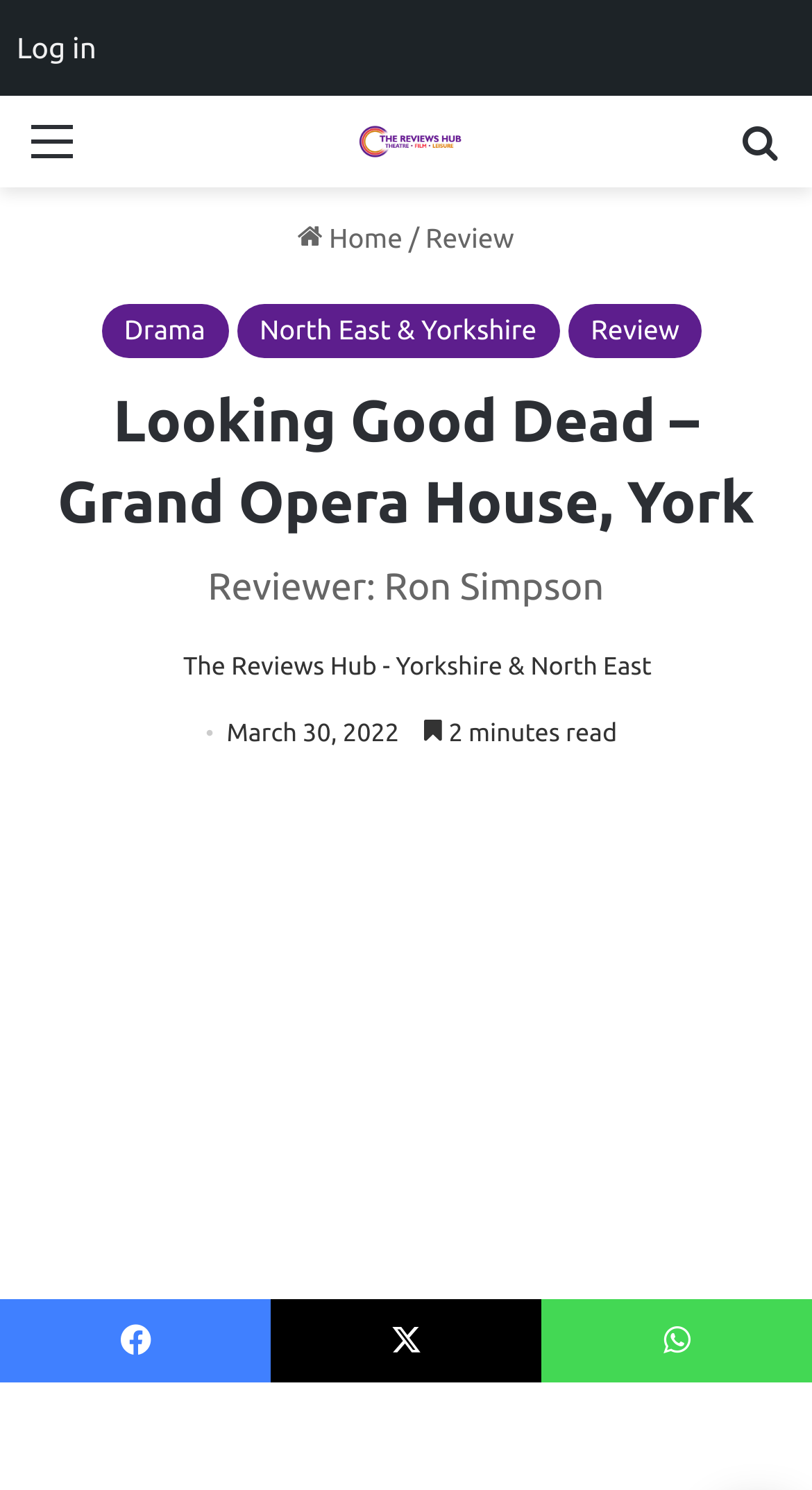Pinpoint the bounding box coordinates of the clickable element needed to complete the instruction: "Go to Home". The coordinates should be provided as four float numbers between 0 and 1: [left, top, right, bottom].

[0.367, 0.15, 0.496, 0.17]